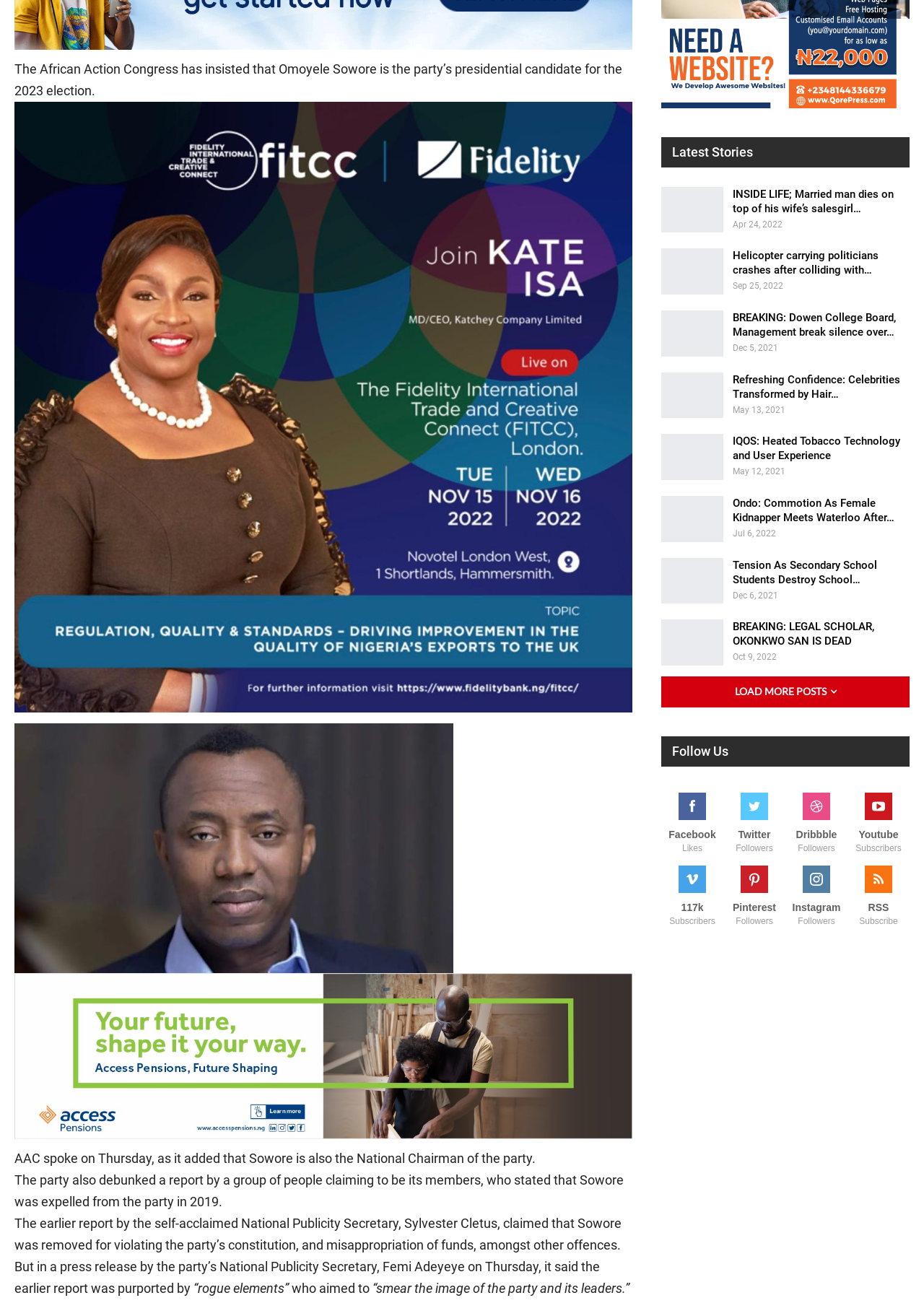Please mark the bounding box coordinates of the area that should be clicked to carry out the instruction: "Click on the link to read about Helicopter carrying politicians crashes after colliding with".

[0.793, 0.191, 0.951, 0.212]